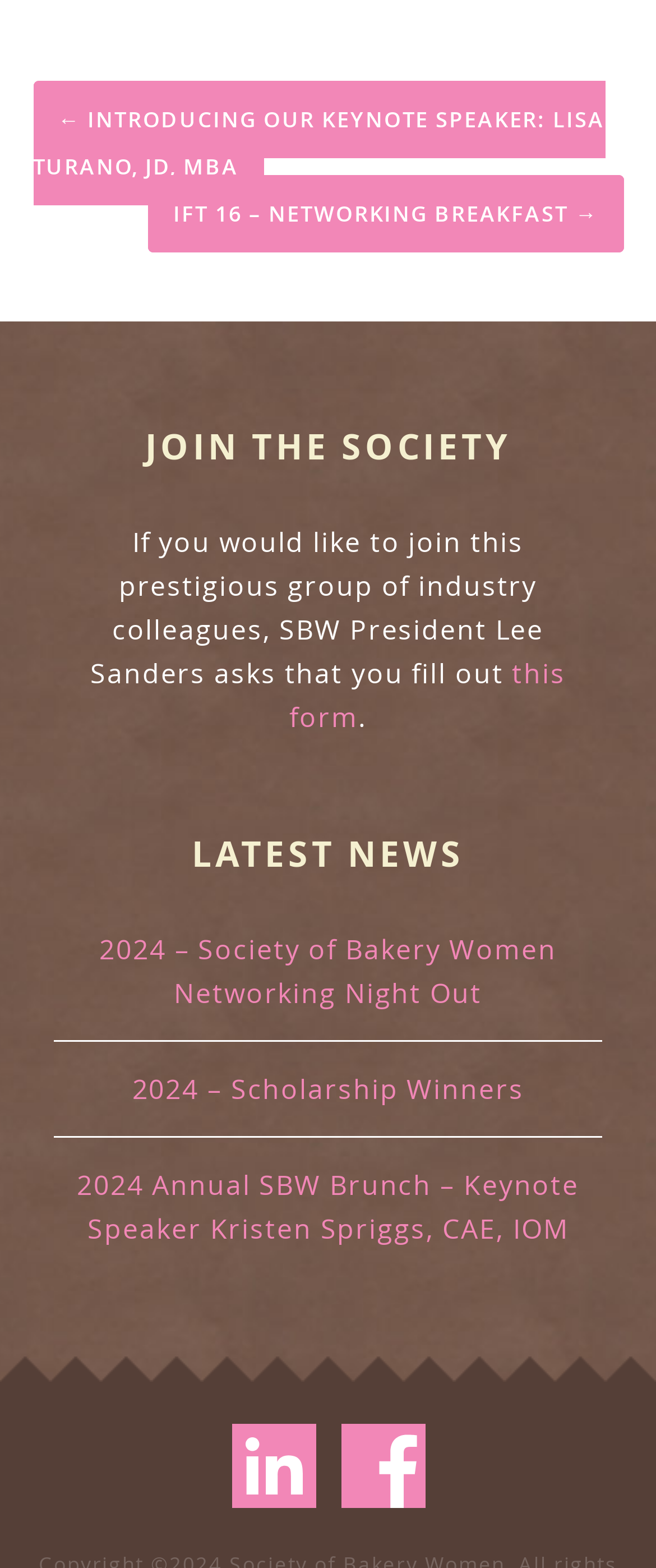Provide the bounding box coordinates of the HTML element this sentence describes: "this form". The bounding box coordinates consist of four float numbers between 0 and 1, i.e., [left, top, right, bottom].

[0.441, 0.418, 0.862, 0.469]